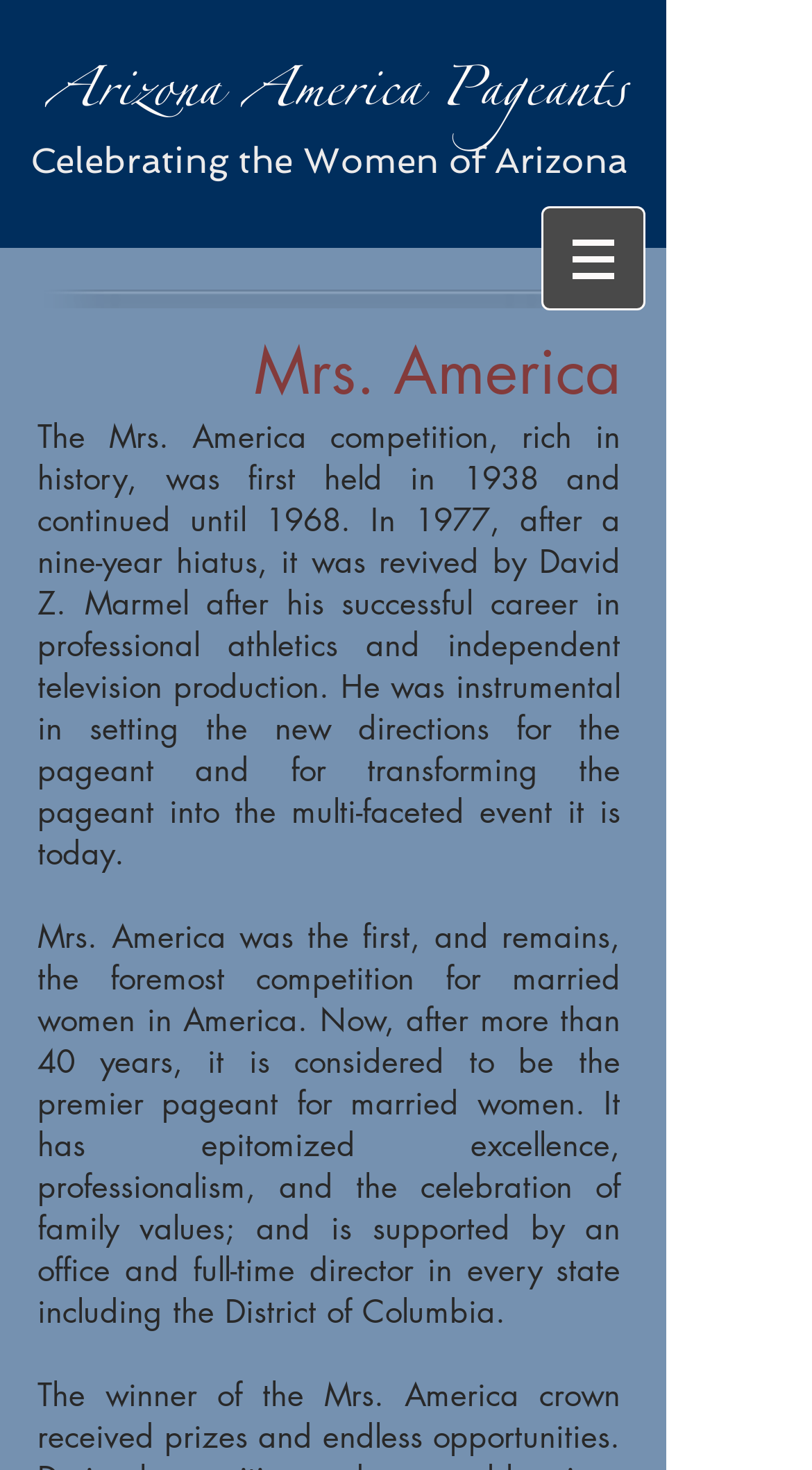Create a detailed narrative of the webpage’s visual and textual elements.

The webpage is about Mrs. America and Mrs. Arizona America pageants. At the top, there is a heading that reads "Arizona America Pageants" followed by another heading "Celebrating the Women of Arizona". 

On the top right, there is a navigation menu labeled "Site" with a button that has a popup menu. The button is accompanied by a small image. 

Below the headings, there is a prominent text "Mrs. America" in the middle of the page. 

Underneath, there is a paragraph of text that describes the history of the Mrs. America competition, which started in 1938 and was revived in 1977. 

Further down, there is another paragraph that explains the significance of Mrs. America as the premier pageant for married women, emphasizing its excellence, professionalism, and celebration of family values.